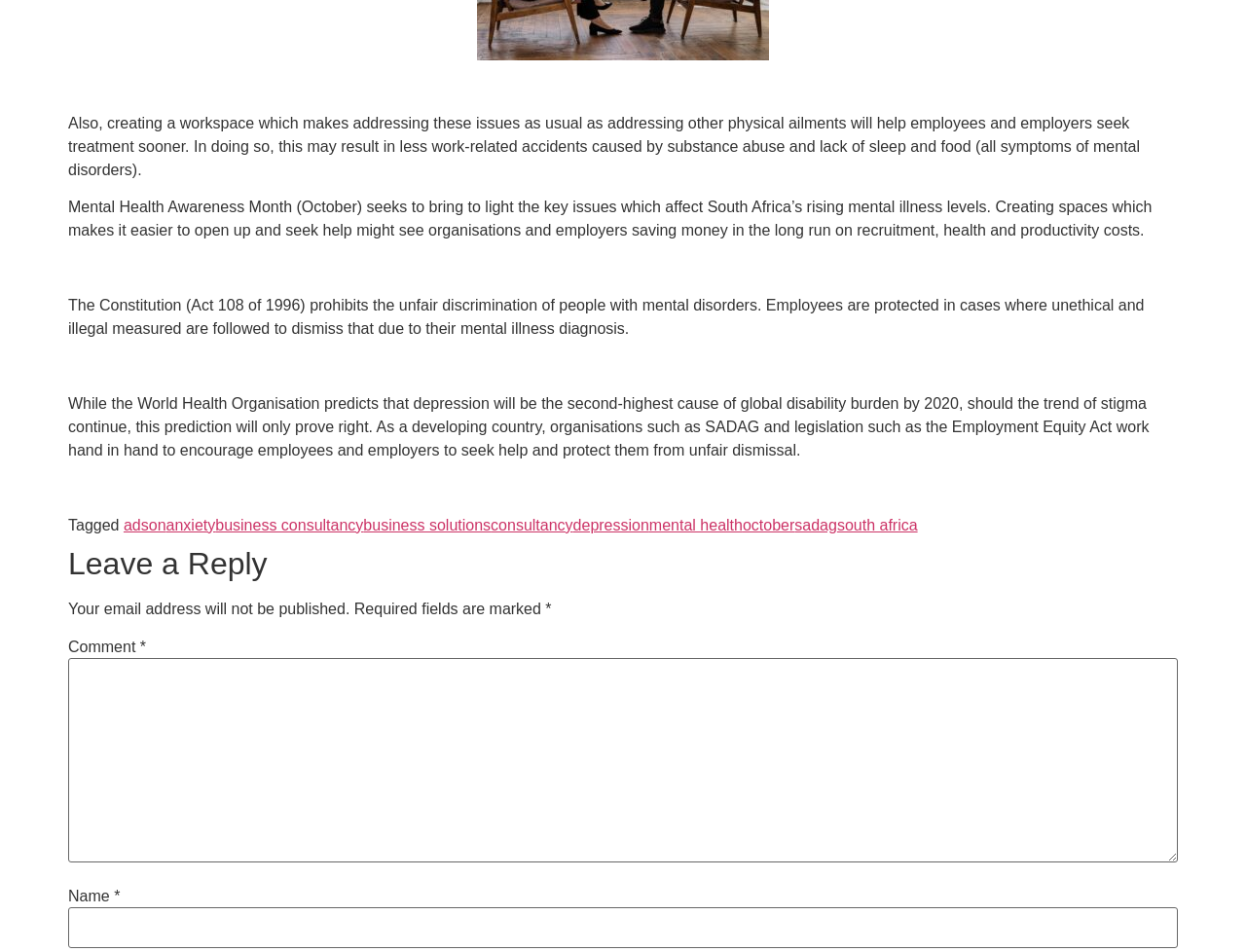What is protected by the Constitution in cases of mental illness diagnosis?
Could you answer the question in a detailed manner, providing as much information as possible?

The Constitution prohibits unfair discrimination of people with mental disorders, and employees are protected in cases where unethical and illegal measures are followed to dismiss them due to their mental illness diagnosis.